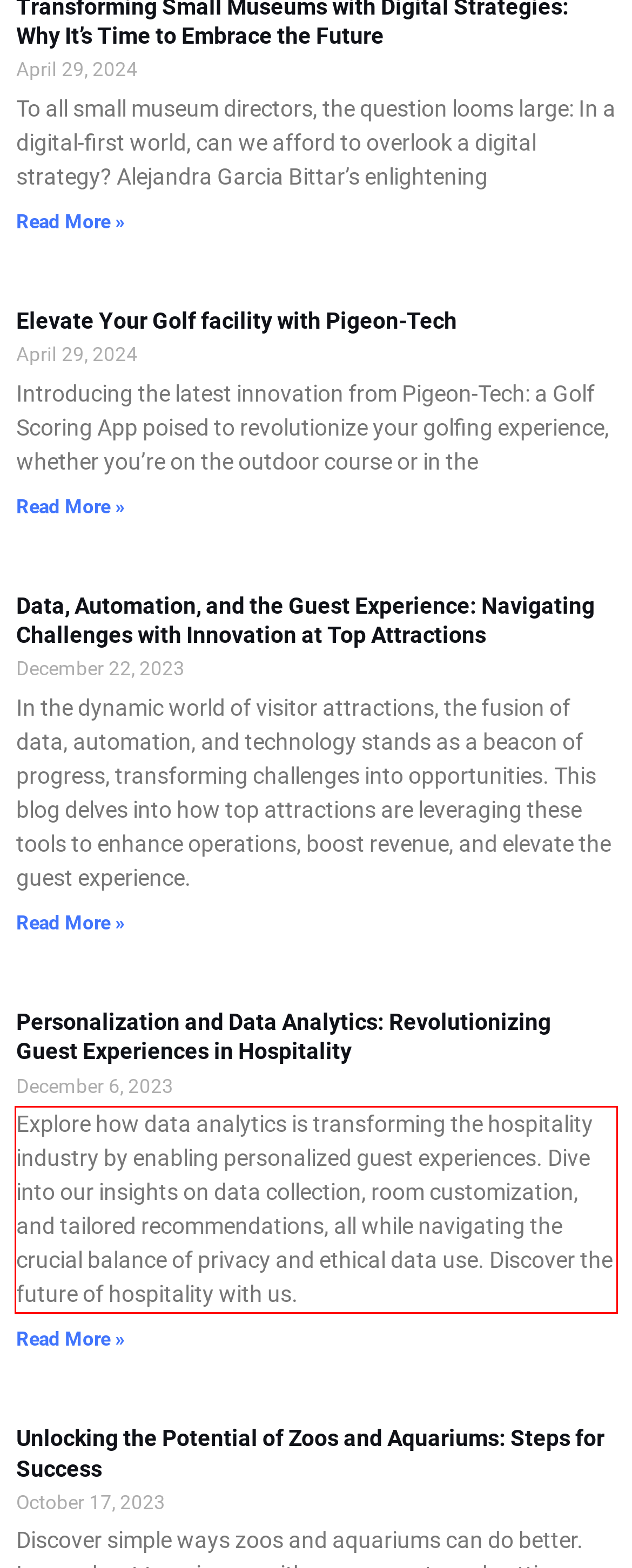Identify the text inside the red bounding box on the provided webpage screenshot by performing OCR.

Explore how data analytics is transforming the hospitality industry by enabling personalized guest experiences. Dive into our insights on data collection, room customization, and tailored recommendations, all while navigating the crucial balance of privacy and ethical data use. Discover the future of hospitality with us.